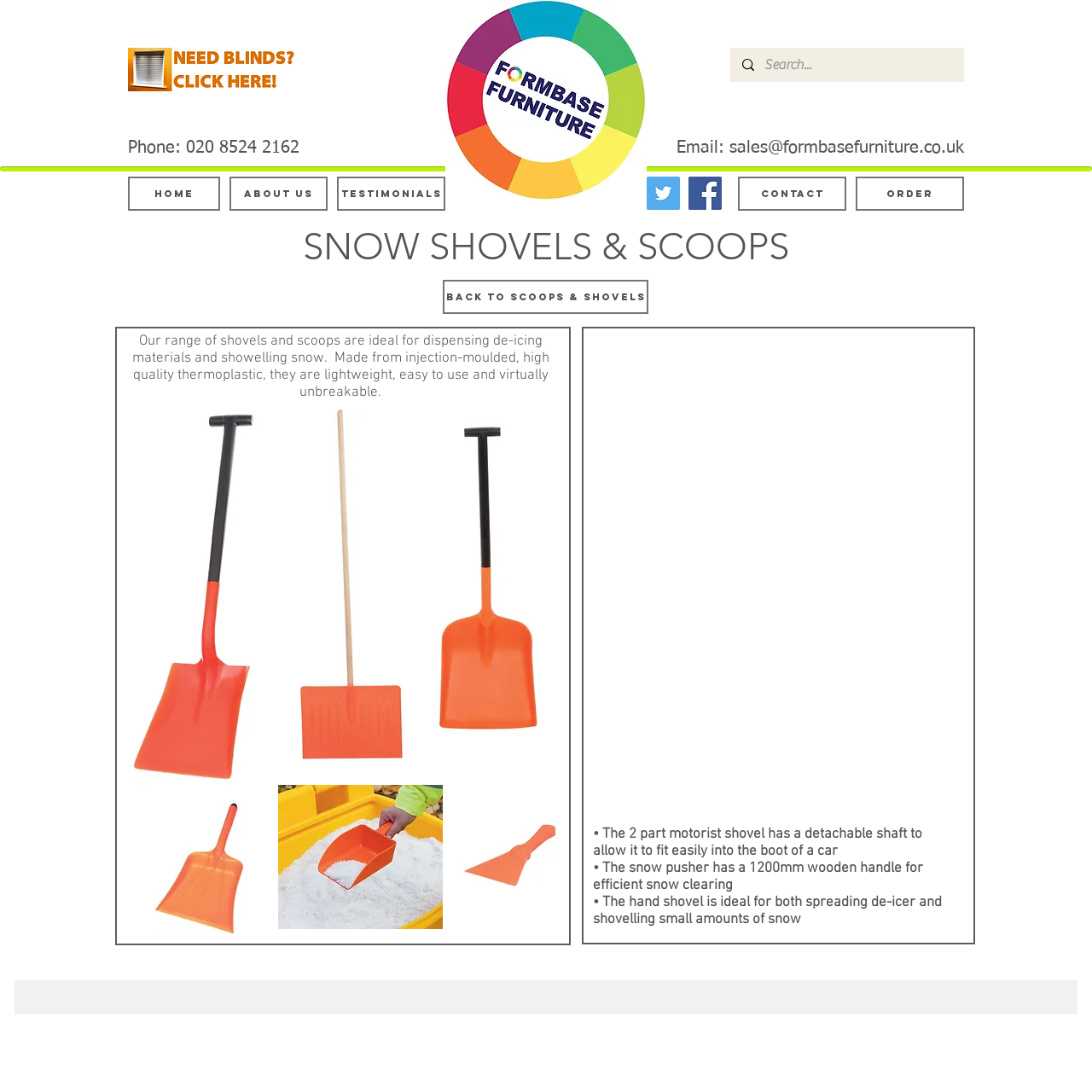Please look at the image and answer the question with a detailed explanation: How many social media links are there?

I counted the number of link elements with images of social media logos, which are Twitter and Facebook.